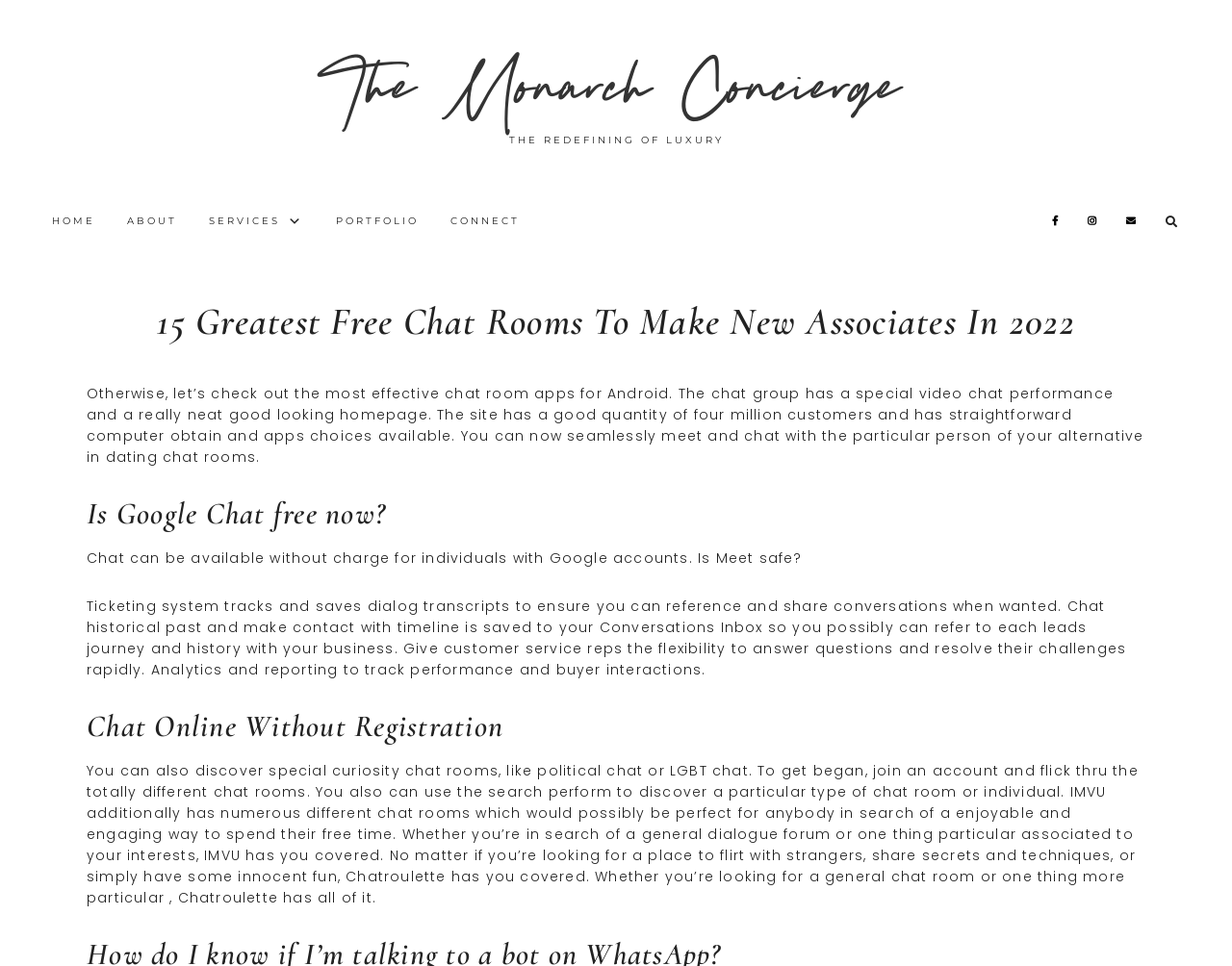What is IMVU used for?
Please provide a detailed and comprehensive answer to the question.

I read the text 'You can also discover special curiosity chat rooms, like political chat or LGBT chat. To get began, join an account and flick thru the totally different chat rooms.' which implies that IMVU is used for chatting in various chat rooms.